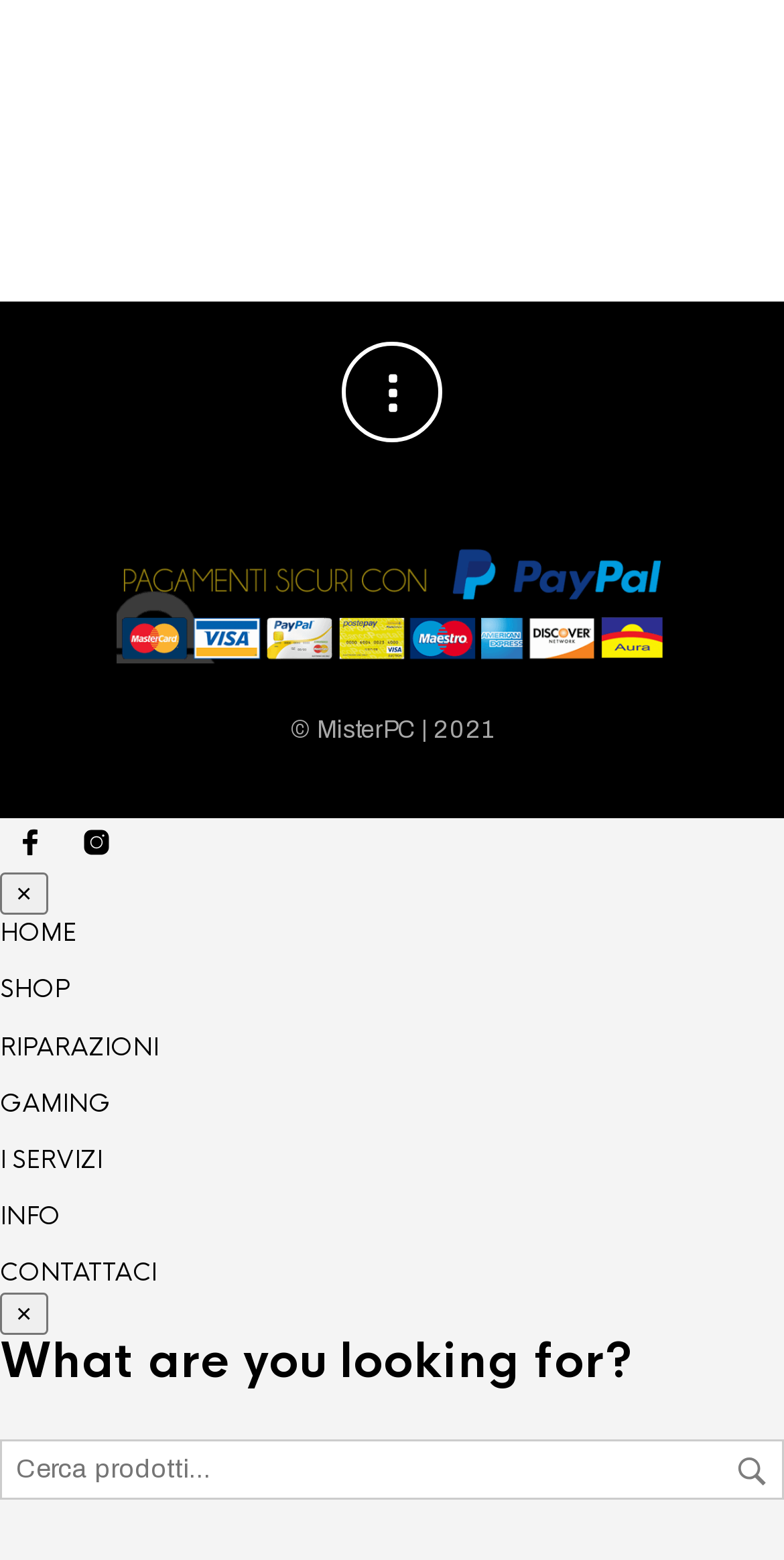Bounding box coordinates should be provided in the format (top-left x, top-left y, bottom-right x, bottom-right y) with all values between 0 and 1. Identify the bounding box for this UI element: parent_node: Cerca name="s" placeholder="Cerca prodotti…"

[0.0, 0.923, 1.0, 0.962]